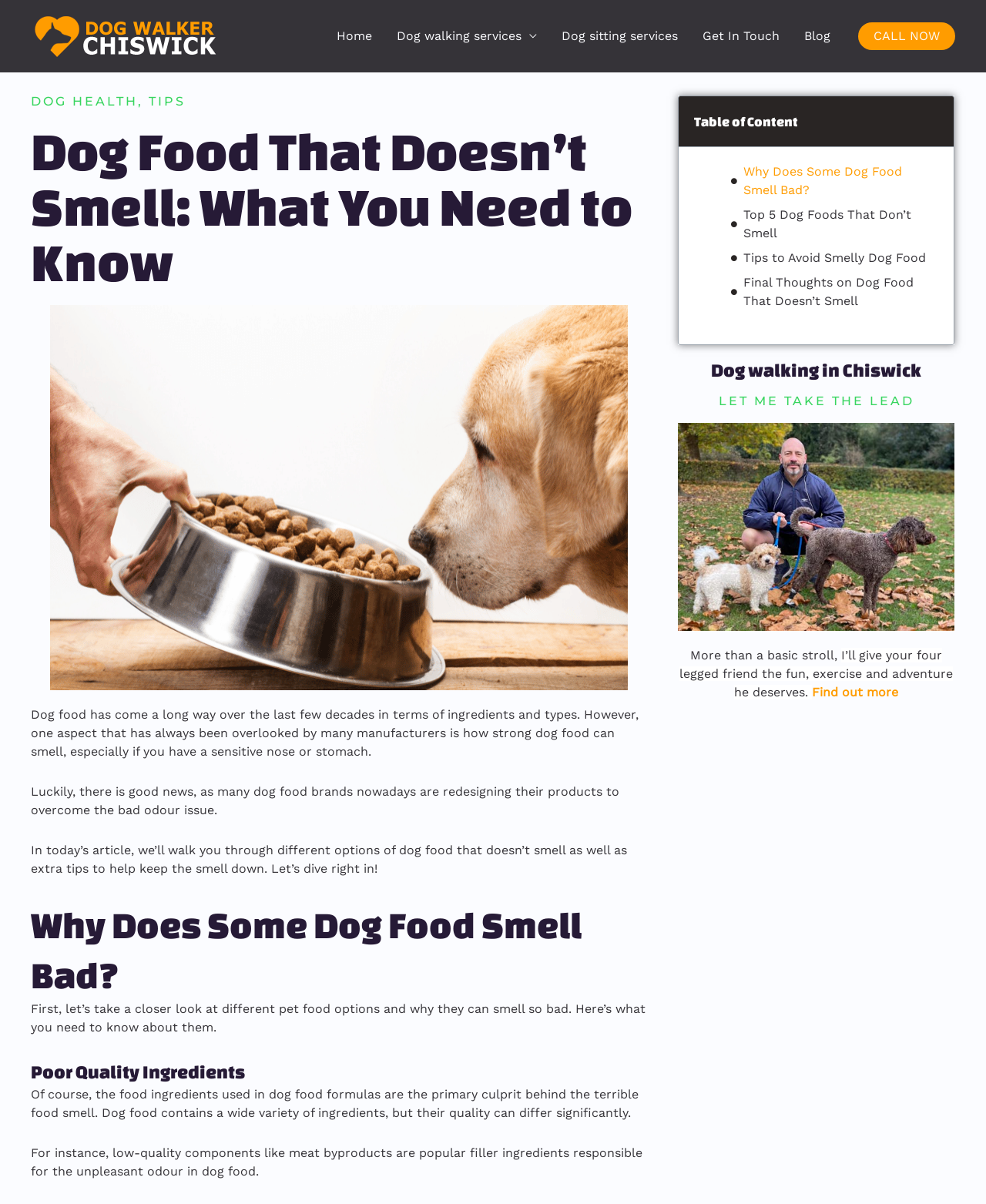Provide a comprehensive caption for the webpage.

This webpage is about dog food that doesn't smell, with a focus on providing information and tips to dog owners. At the top left corner, there is a logo of "My WordPress" with a link to the website. Next to it, there is a navigation menu with links to different sections of the website, including "Home", "Dog walking services", "Dog sitting services", "Get In Touch", and "Blog".

Below the navigation menu, there is a prominent call-to-action button "CALL NOW" at the top right corner. On the left side, there are two headings: "DOG HEALTH, TIPS" and "Dog Food That Doesn’t Smell: What You Need to Know", which is the title of the article.

The article starts with an introduction, explaining that dog food has improved over the years, but many manufacturers have overlooked the issue of strong smells. It then mentions that some dog food brands are now redesigning their products to overcome this issue. The introduction is followed by a brief overview of the article, which promises to provide different options of dog food that don't smell and extra tips to help keep the smell down.

Below the introduction, there is an image of a Labrador retriever dog smelling food before eating. The article then dives into the topic of why some dog food smells bad, explaining that poor quality ingredients are the primary culprit behind the terrible food smell.

The webpage also features a table of content on the right side, with links to different sections of the article, including "Why Does Some Dog Food Smell Bad?", "Top 5 Dog Foods That Don’t Smell", "Tips to Avoid Smelly Dog Food", and "Final Thoughts on Dog Food That Doesn’t Smell".

At the bottom of the webpage, there is a section promoting dog walking services in Chiswick, with a heading "Dog walking in Chiswick" and a link to more information. There is also an image of a dog walker walking a maltipoo and a labradoodle in Chiswick garden, with a brief description of the service and a call-to-action button "Find out more".